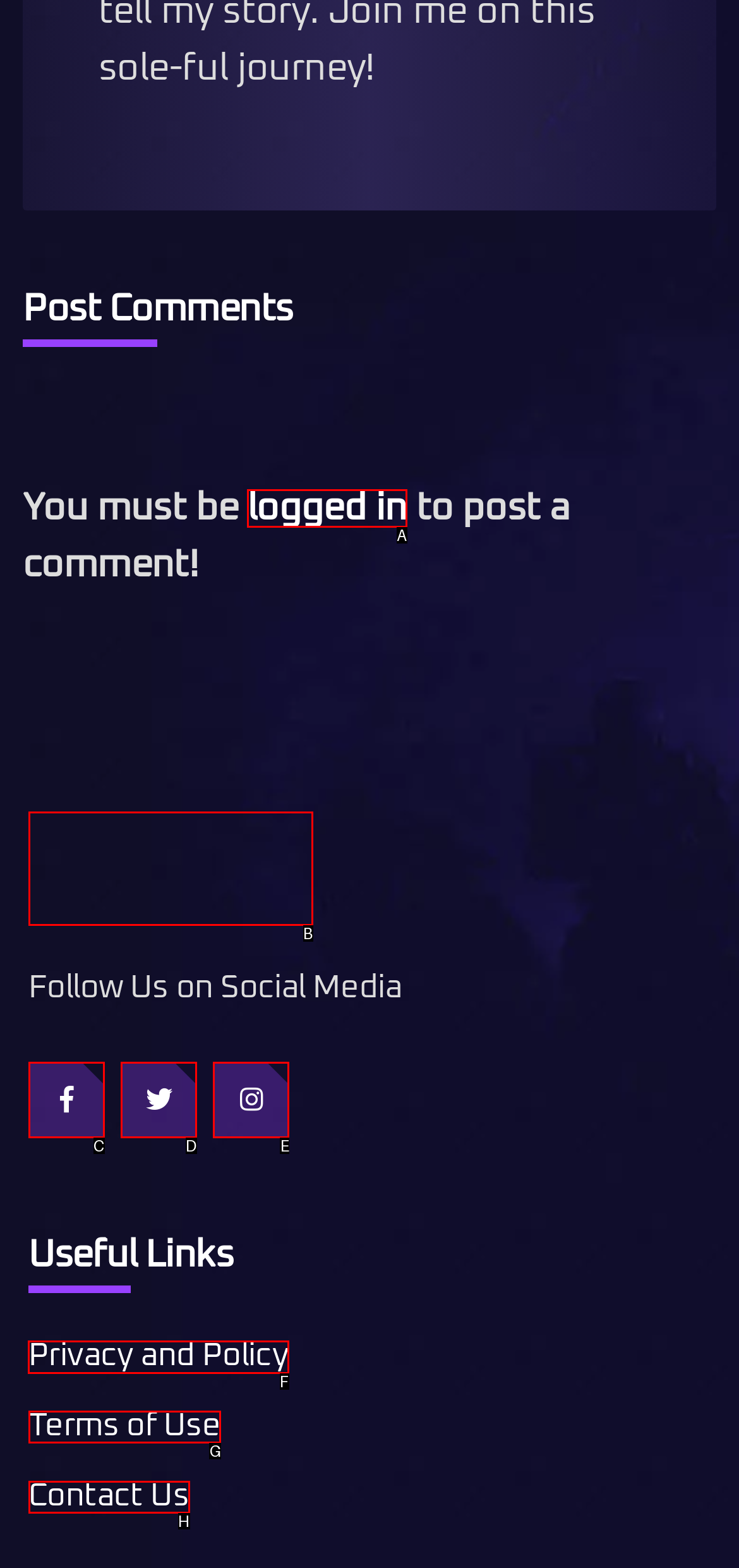Choose the letter of the option you need to click to View Privacy and Policy. Answer with the letter only.

F